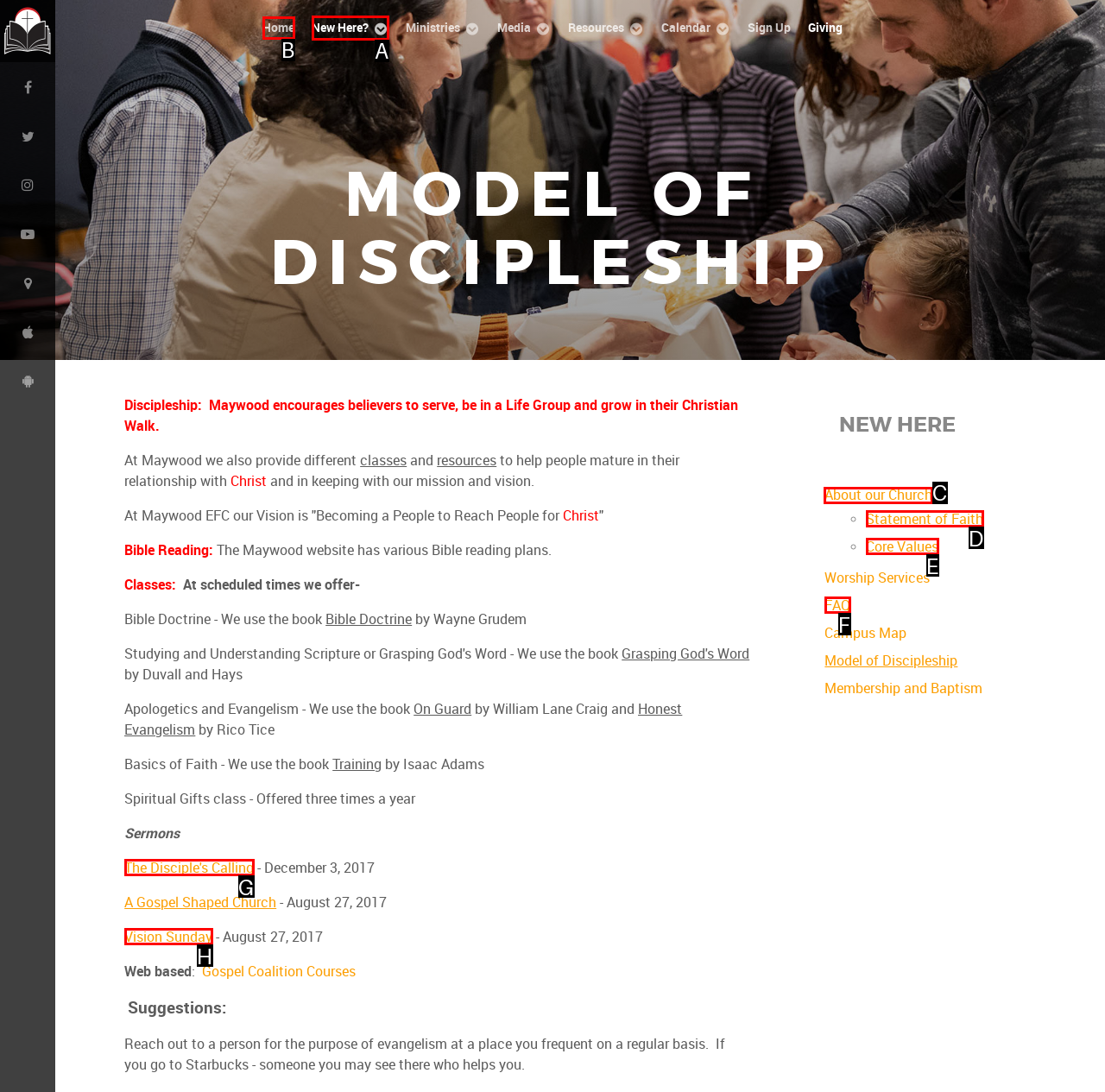Choose the letter of the UI element necessary for this task: Learn about Juan Ignacio Arroyo
Answer with the correct letter.

None